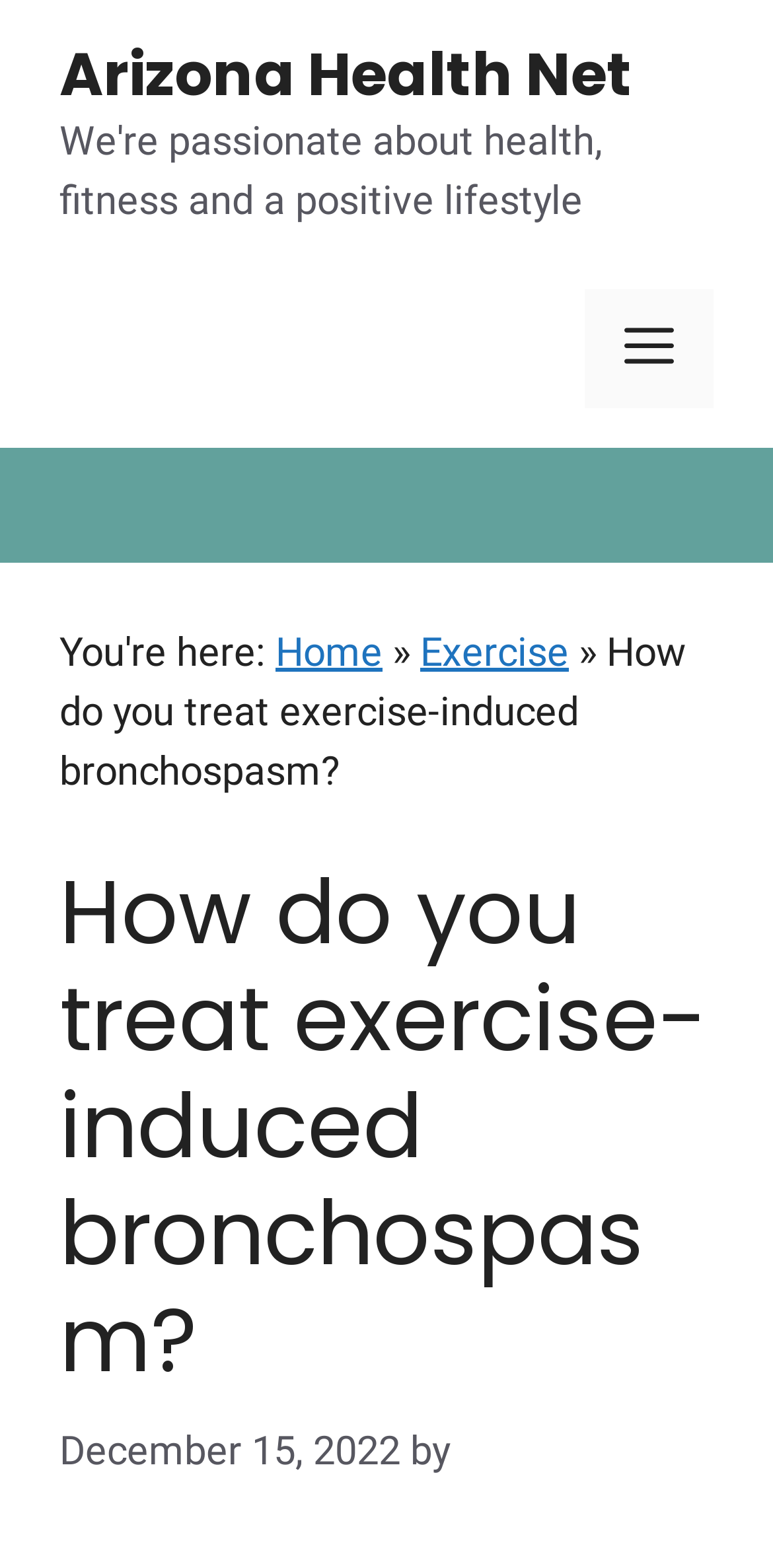Based on the element description: "Arizona Health Net", identify the UI element and provide its bounding box coordinates. Use four float numbers between 0 and 1, [left, top, right, bottom].

[0.077, 0.021, 0.818, 0.075]